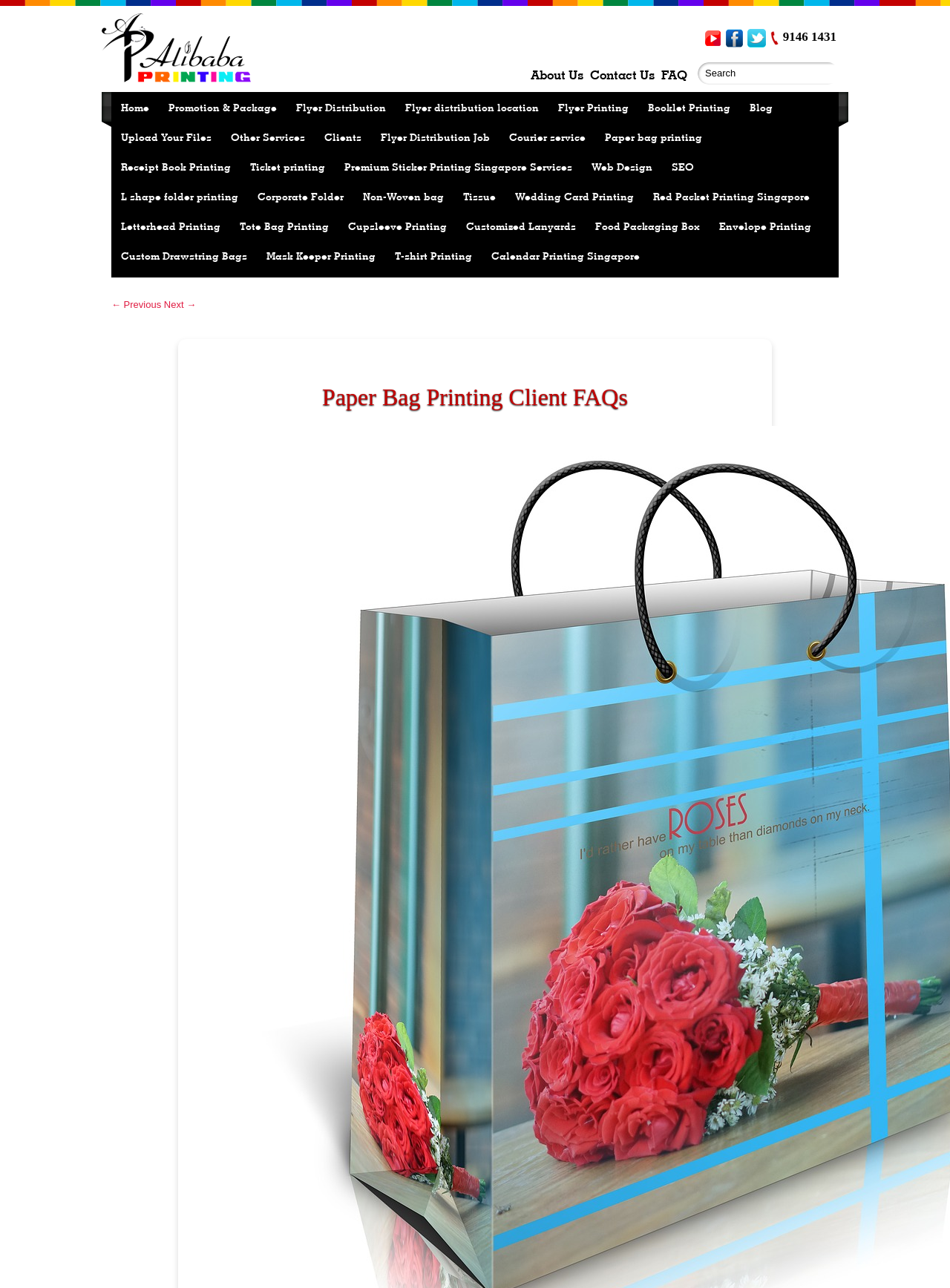Please identify the bounding box coordinates of the area I need to click to accomplish the following instruction: "Search for something".

[0.734, 0.048, 0.883, 0.065]